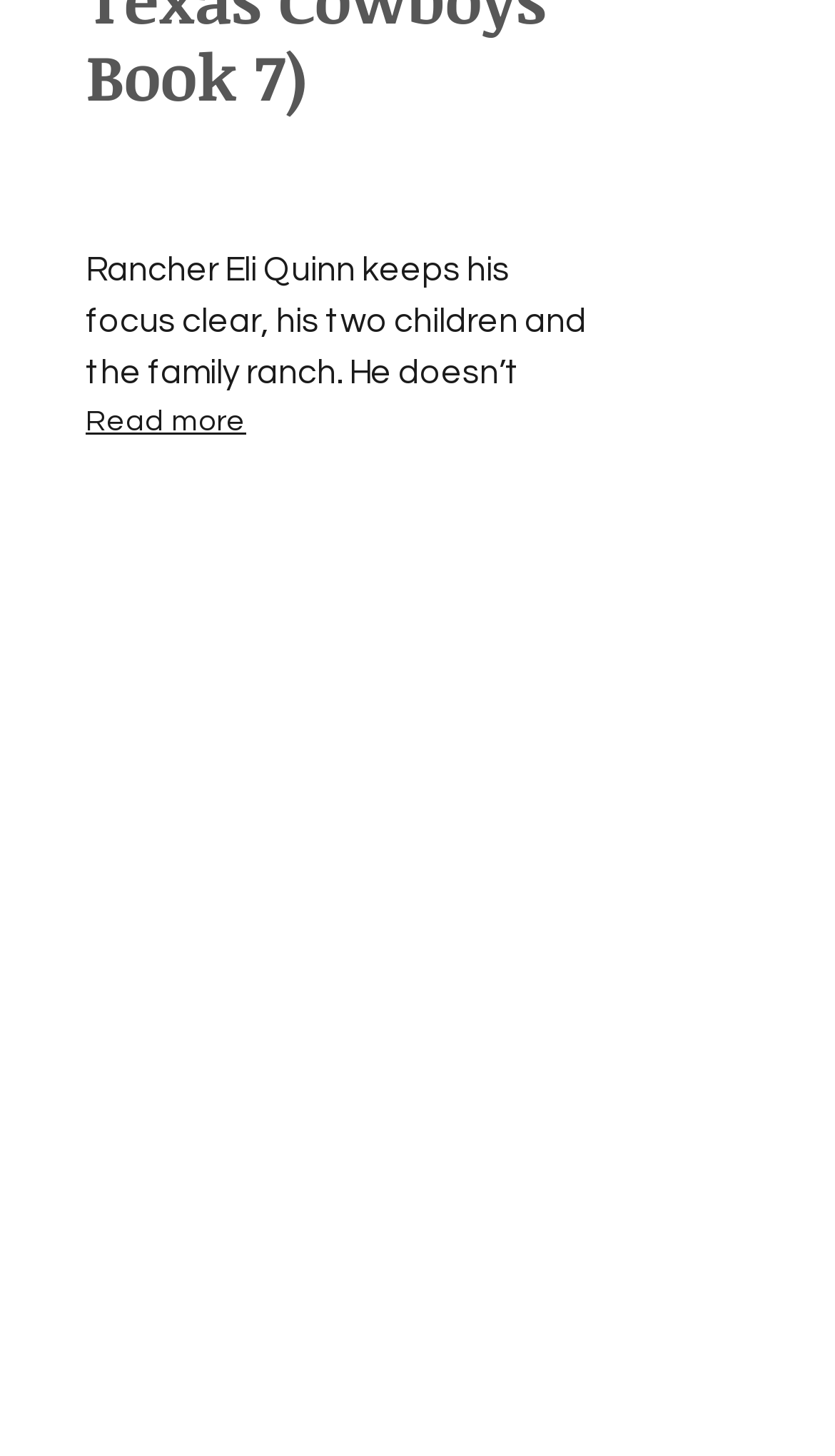What is the relationship between Emery Young and the newborn?
Refer to the image and give a detailed answer to the query.

According to the description, Emery Young will do what it takes to protect her sister and her niece, indicating that the newborn is her niece and the sister is the newborn's mother.